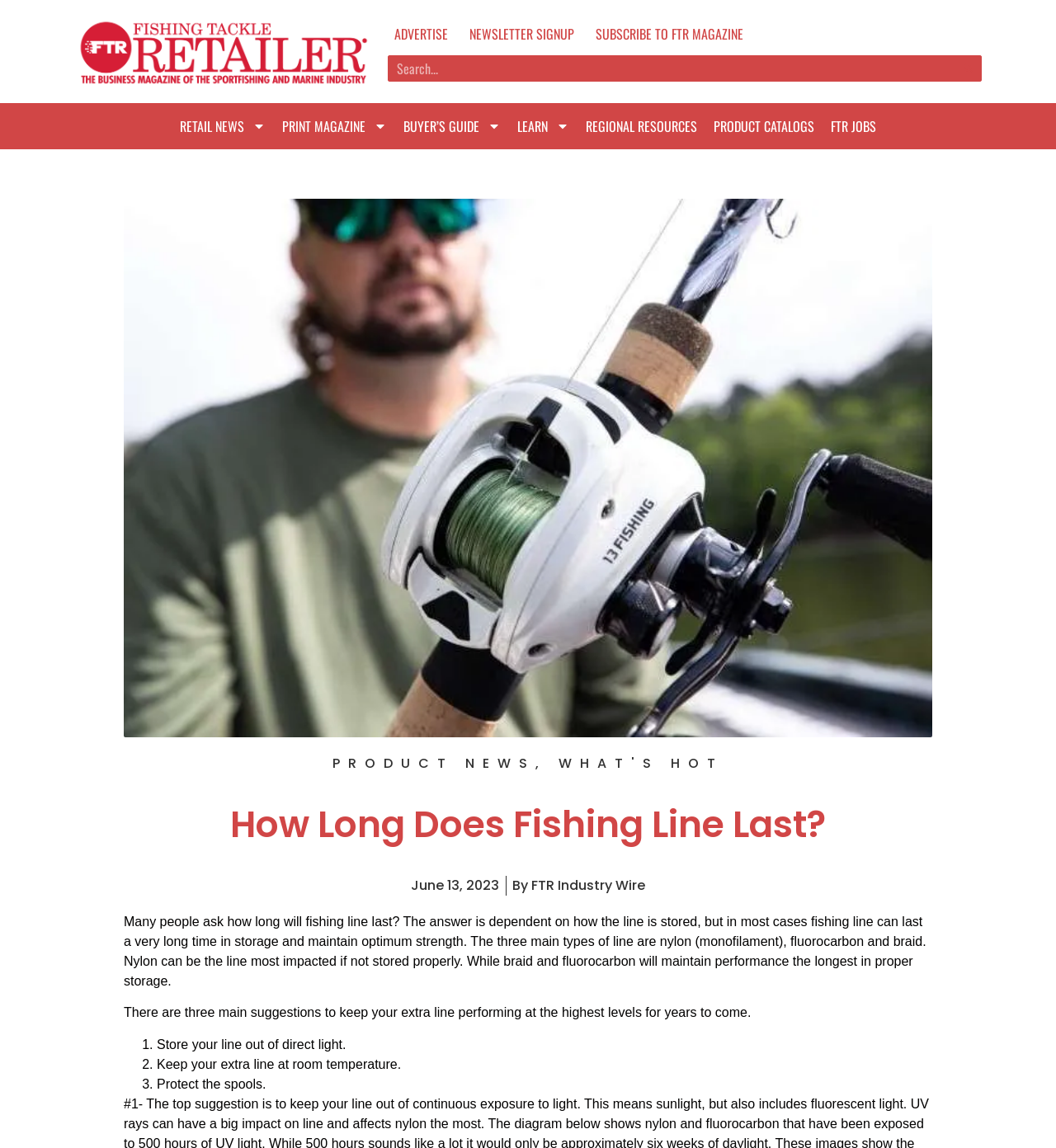What is the recommended way to store fishing line?
Based on the image, answer the question in a detailed manner.

According to the article, one of the main suggestions to keep extra fishing line performing at its highest level is to store it out of direct light.